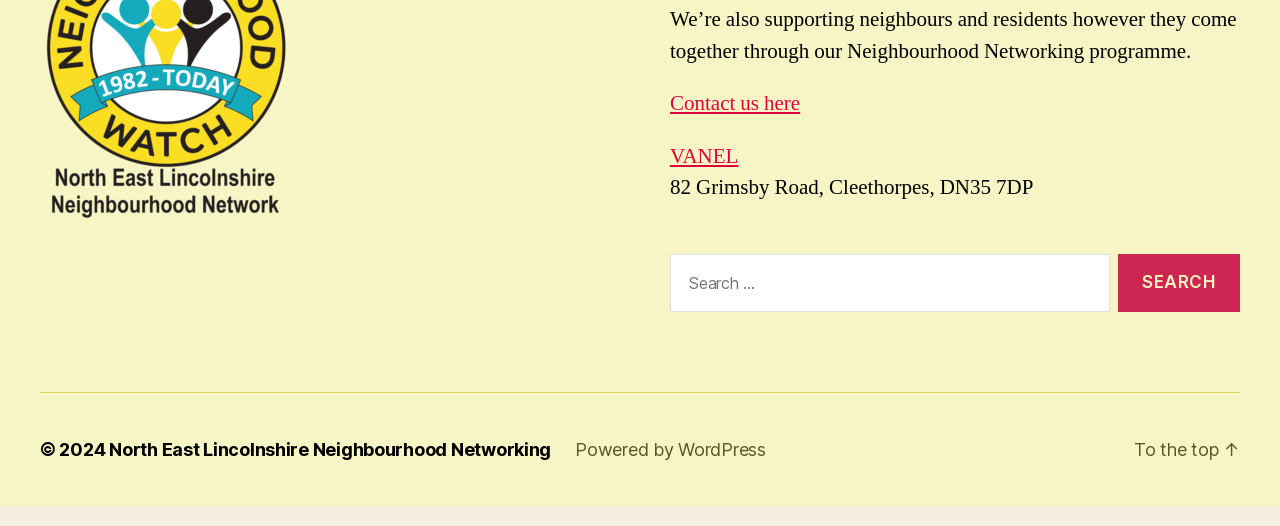Please determine the bounding box coordinates for the element with the description: "VANEL".

[0.523, 0.309, 0.577, 0.36]